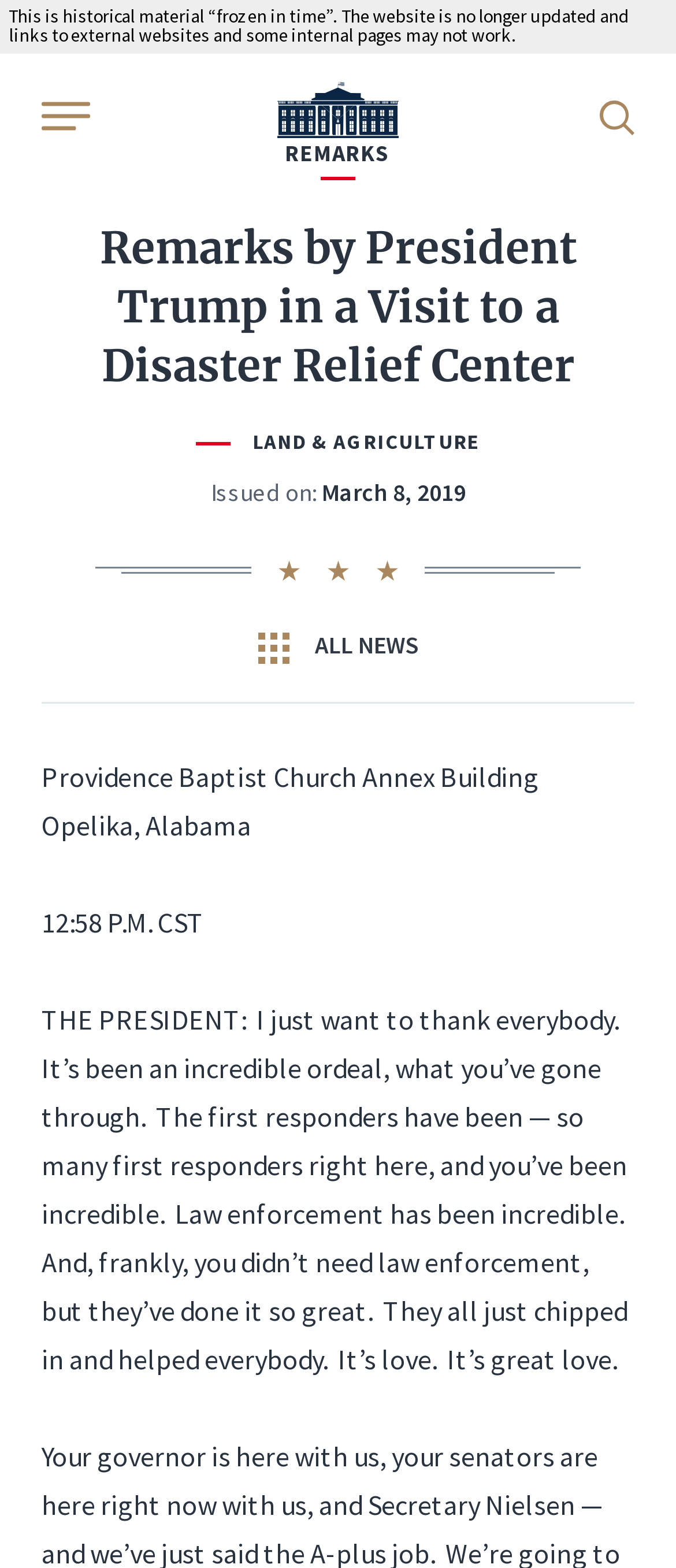Please give a succinct answer using a single word or phrase:
What is the name of the website?

WhiteHouse.gov